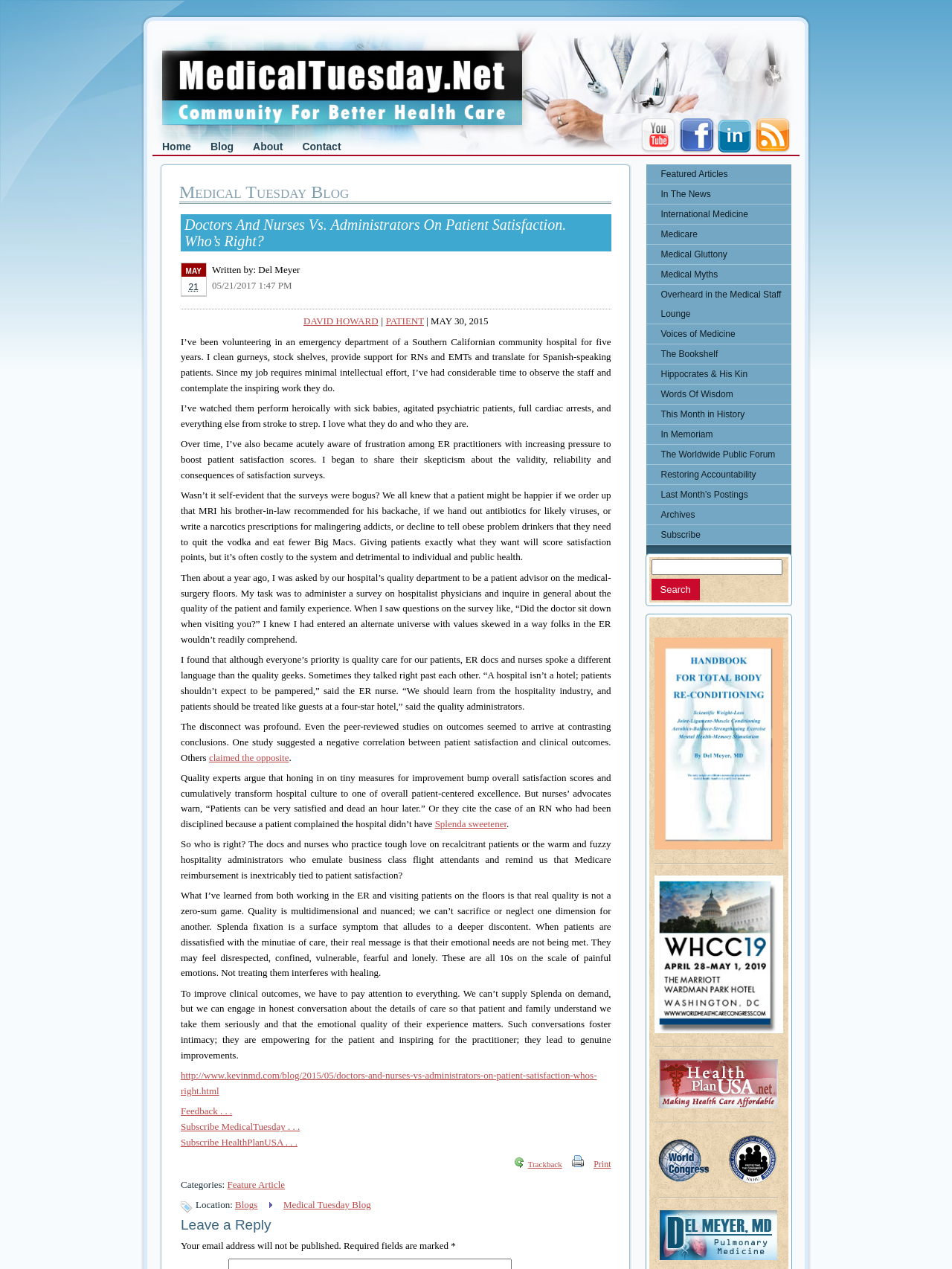Find the bounding box coordinates of the clickable element required to execute the following instruction: "Click on the 'Home' link". Provide the coordinates as four float numbers between 0 and 1, i.e., [left, top, right, bottom].

[0.16, 0.108, 0.211, 0.123]